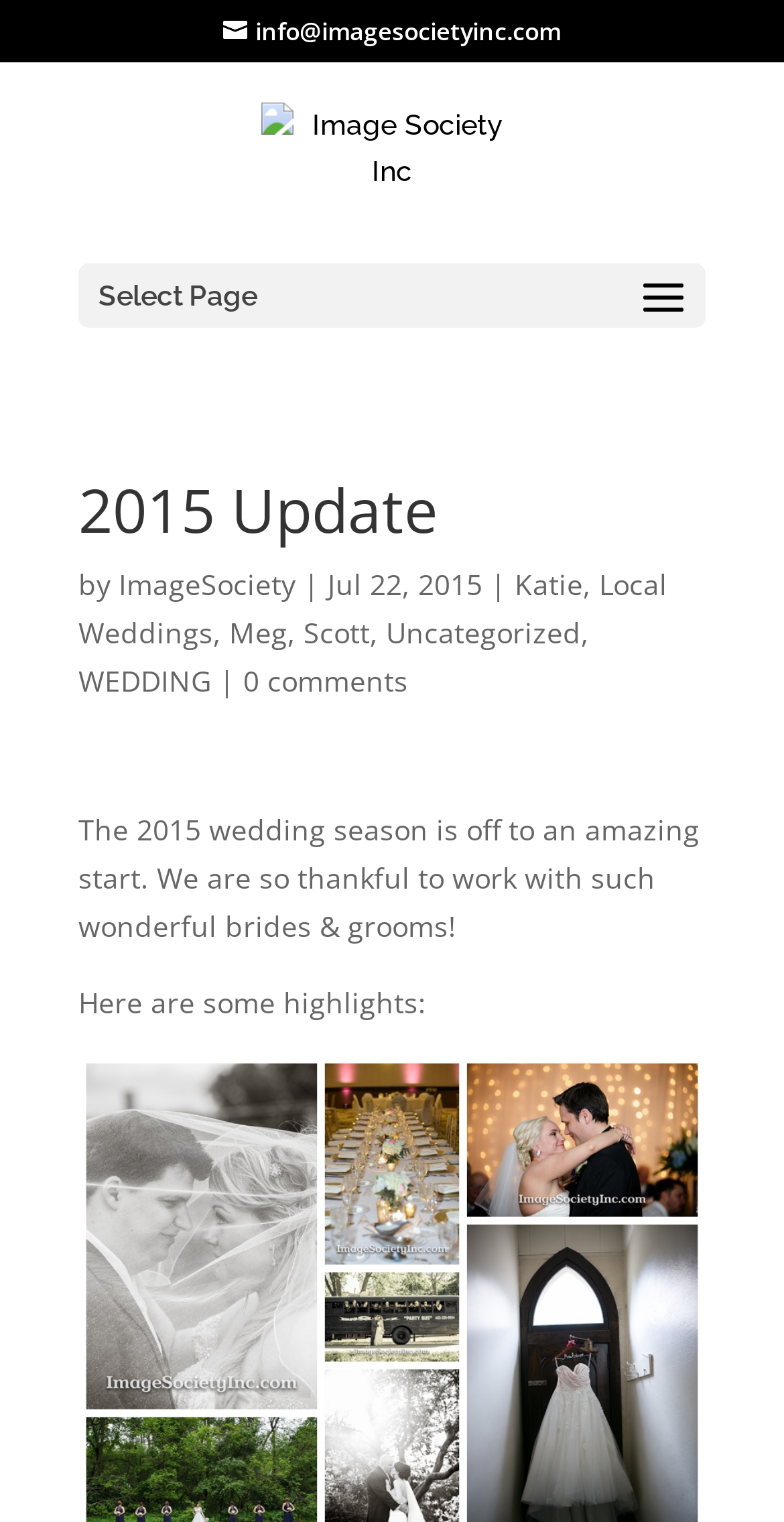What is the date of the 2015 update? Examine the screenshot and reply using just one word or a brief phrase.

Jul 22, 2015